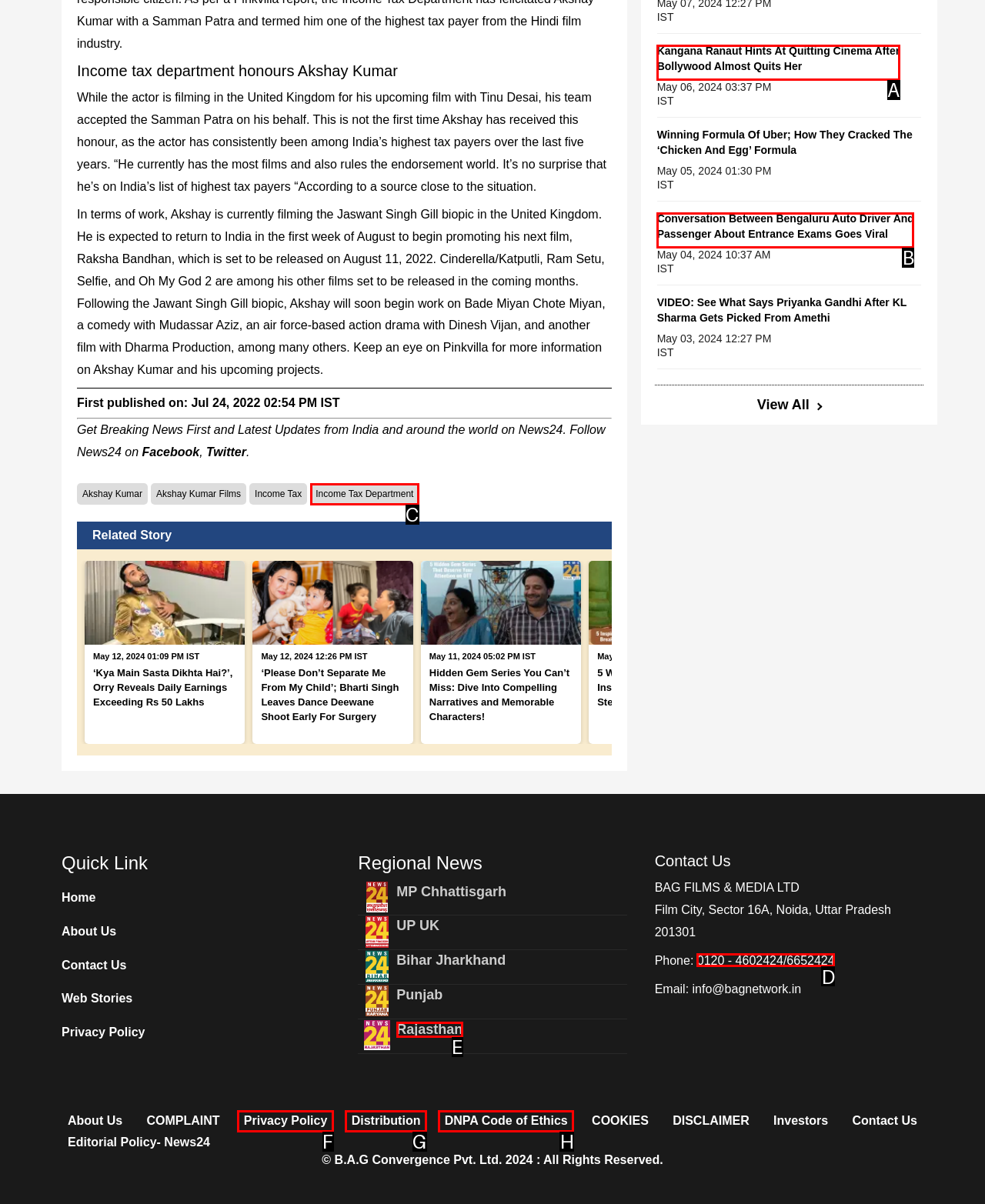Pick the option that best fits the description: Income Tax Department. Reply with the letter of the matching option directly.

C